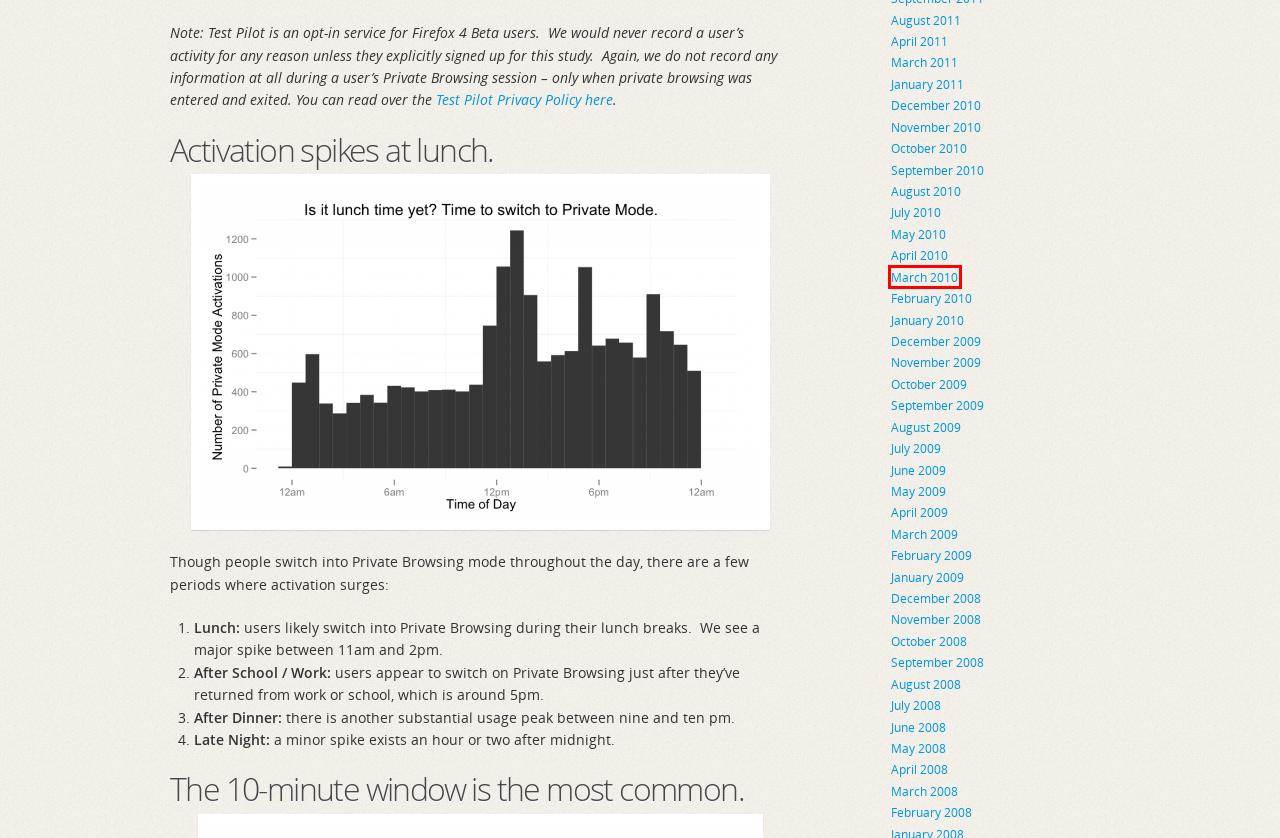With the provided webpage screenshot containing a red bounding box around a UI element, determine which description best matches the new webpage that appears after clicking the selected element. The choices are:
A. Posts from March, 2010 | Blog of Metrics
B. Posts from August, 2009 | Blog of Metrics
C. Posts from February, 2010 | Blog of Metrics
D. Posts from November, 2008 | Blog of Metrics
E. Posts from October, 2009 | Blog of Metrics
F. Posts from April, 2010 | Blog of Metrics
G. Posts from January, 2011 | Blog of Metrics
H. Posts from February, 2008 | Blog of Metrics

A